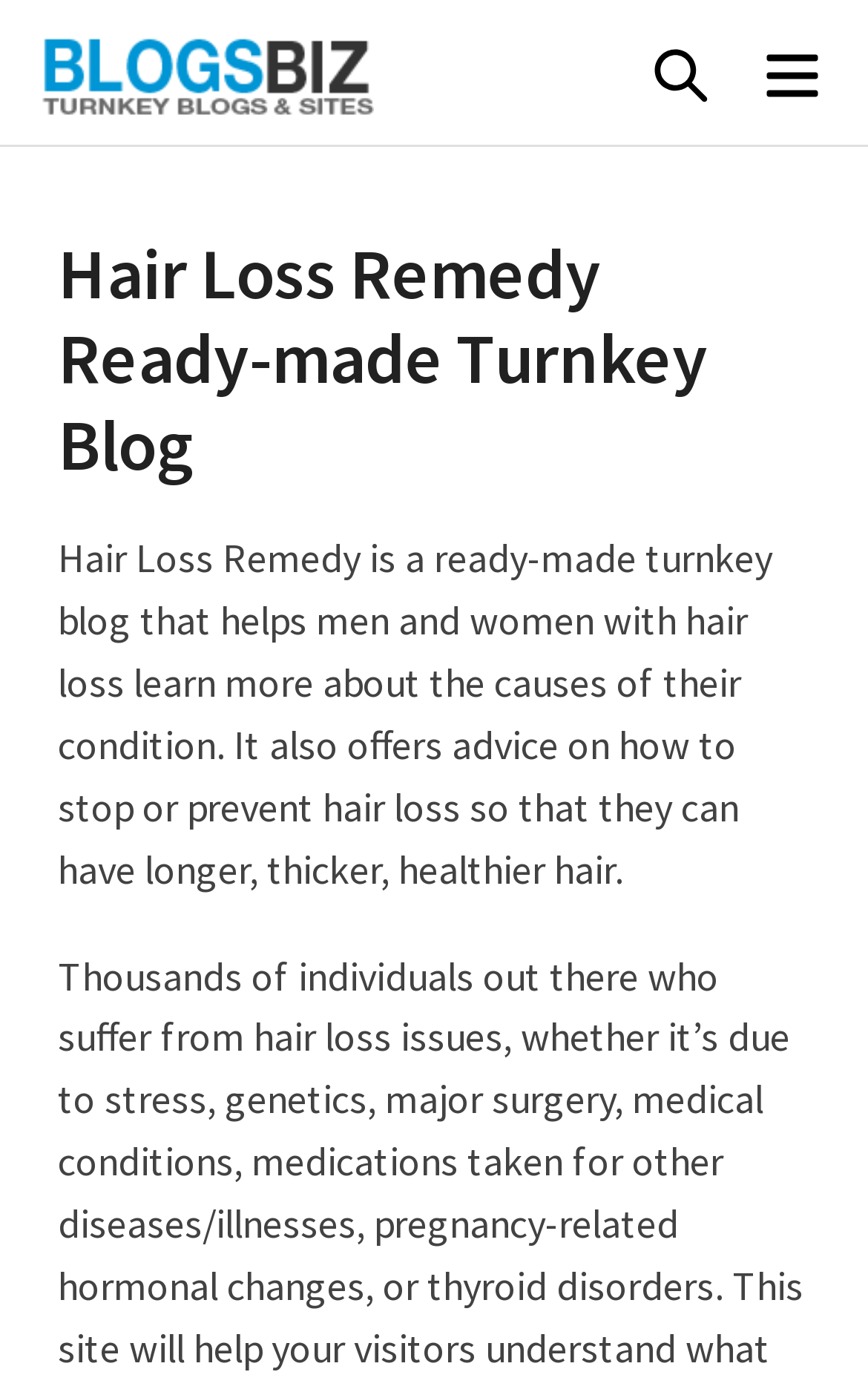What is the purpose of this website?
Examine the image and provide an in-depth answer to the question.

Based on the webpage content, it appears that the website is dedicated to providing information and advice on hair loss remedies, helping men and women with hair loss learn more about the causes of their condition and offering advice on how to stop or prevent hair loss.